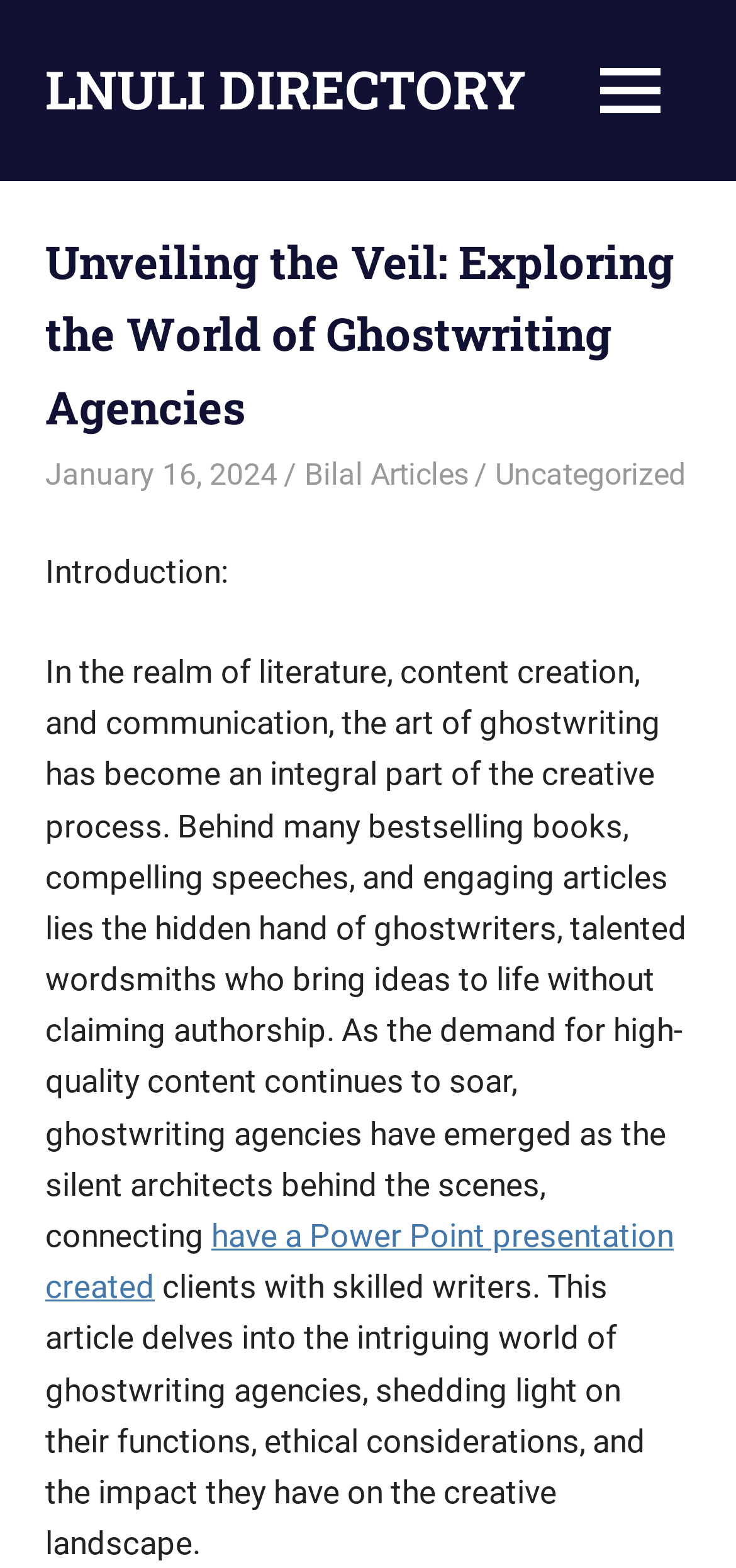What is the role of ghostwriting agencies?
Give a comprehensive and detailed explanation for the question.

I found the answer by looking at the static text element with the text 'clients with skilled writers' located at the end of the article, which suggests that the role of ghostwriting agencies is to connect clients with skilled writers.